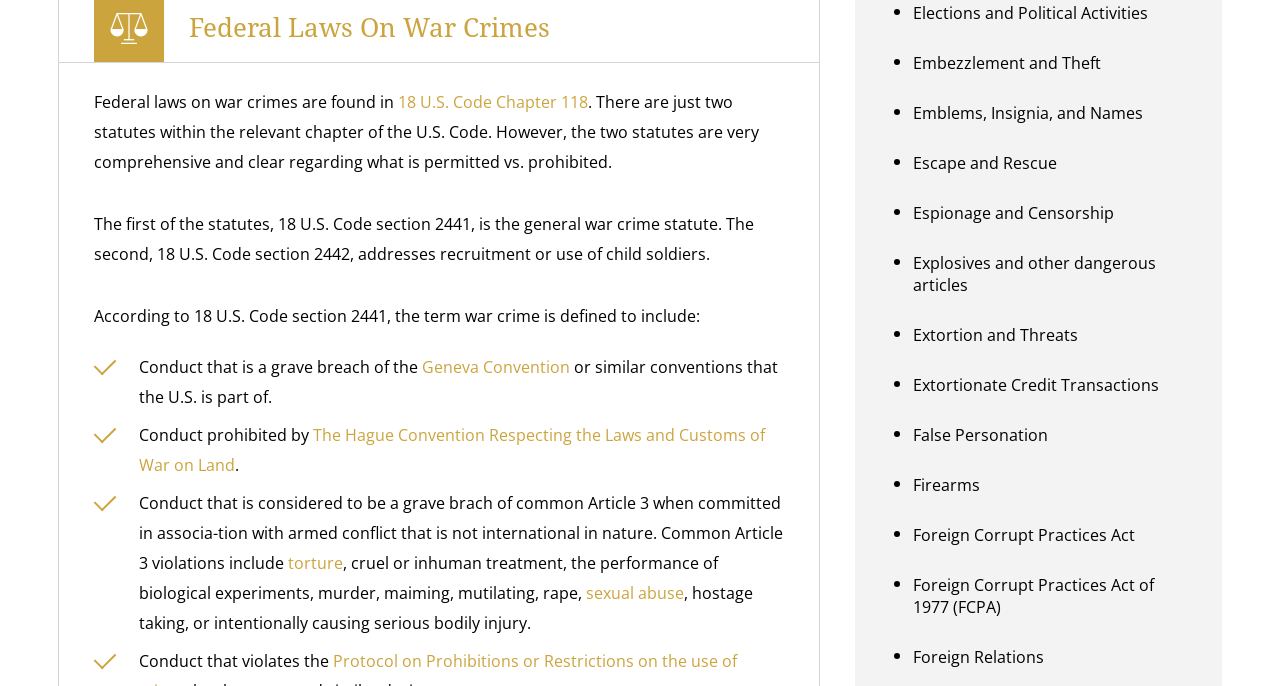Predict the bounding box for the UI component with the following description: "Geneva Convention".

[0.33, 0.519, 0.445, 0.551]